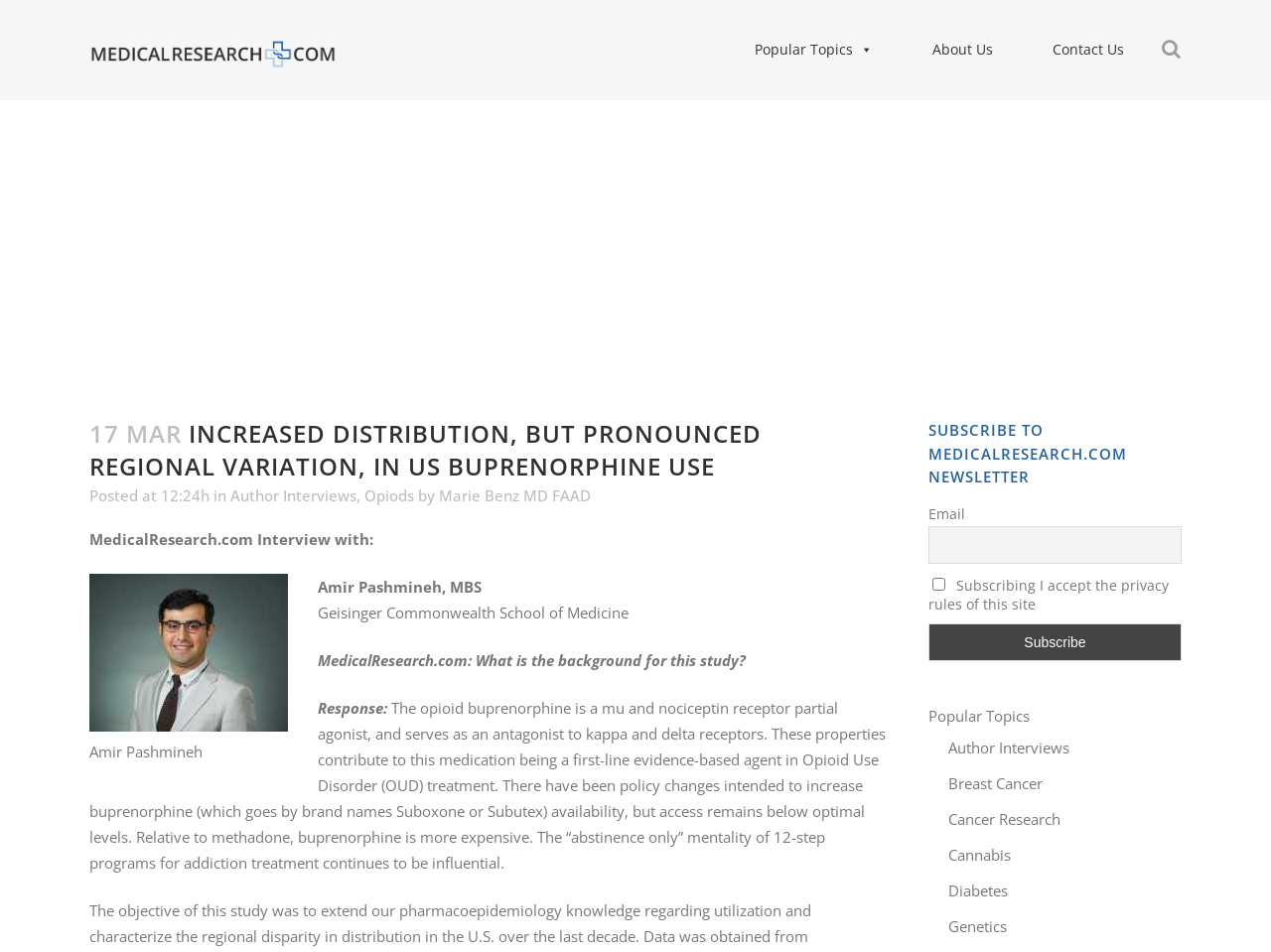Please provide a short answer using a single word or phrase for the question:
What is the purpose of the textbox?

Email subscription